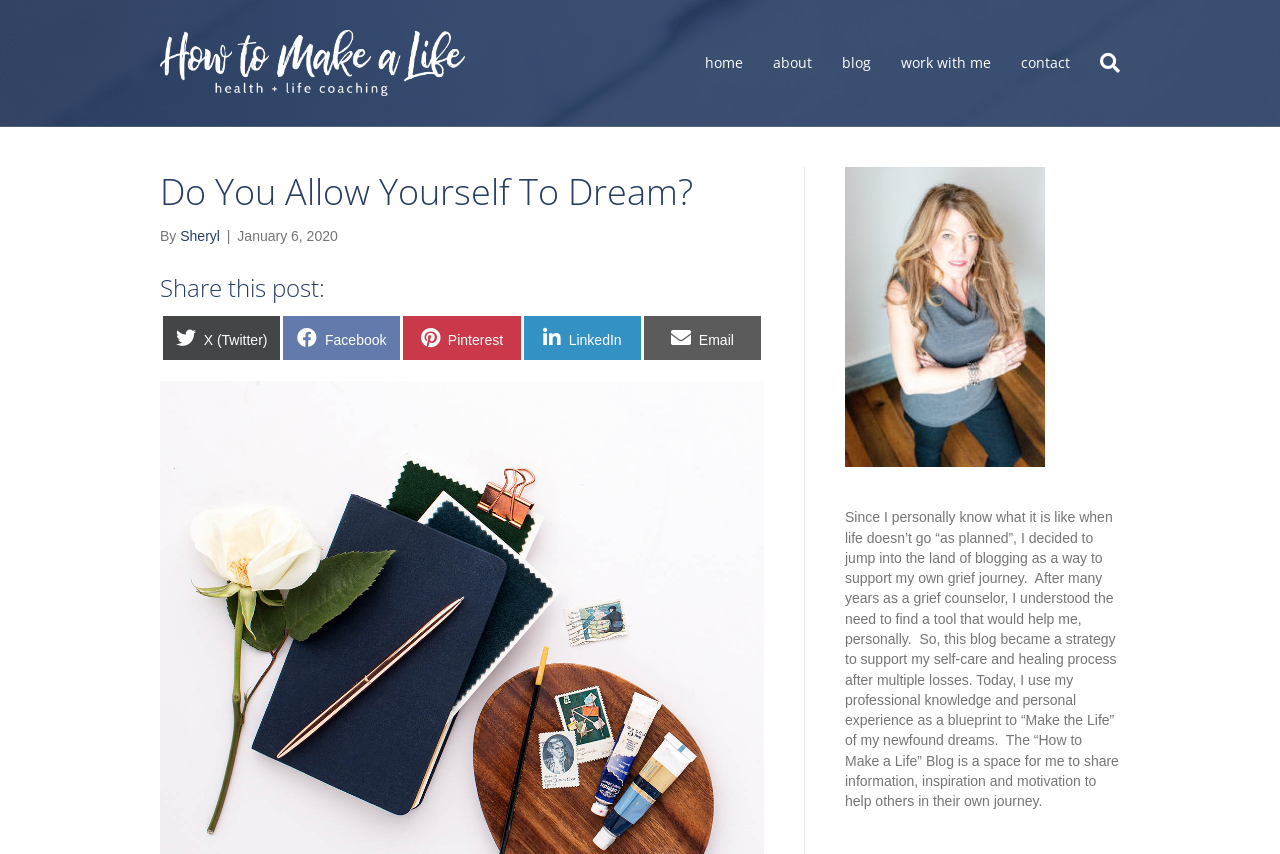How many social media sharing links are there?
Look at the image and provide a detailed response to the question.

I looked at the section 'Share this post:' and found 5 links for sharing on different social media platforms, including Twitter, Facebook, Pinterest, LinkedIn, and Email.